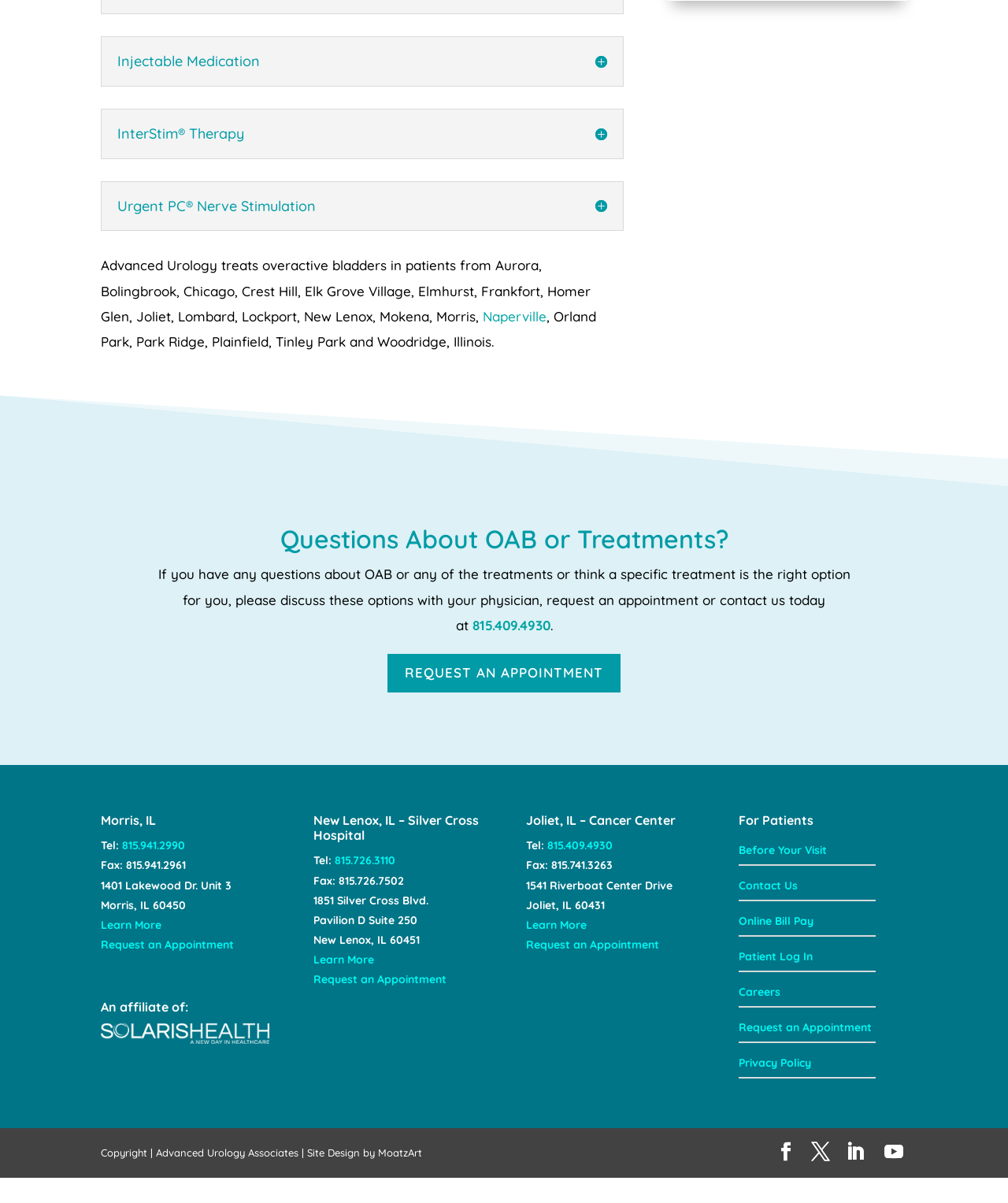Provide a brief response to the question using a single word or phrase: 
What is the name of the therapy mentioned in the second heading?

InterStim Therapy